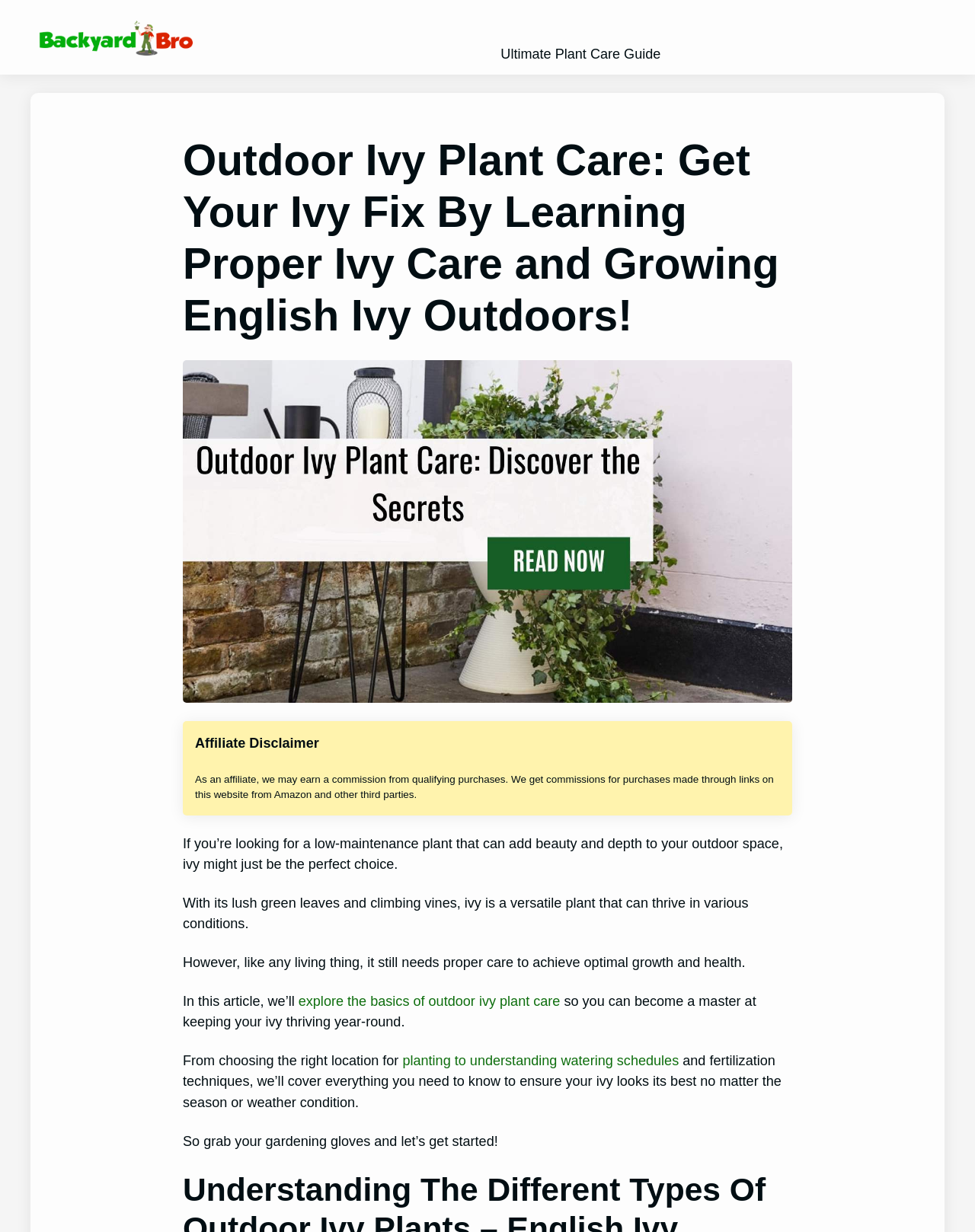Identify the main heading of the webpage and provide its text content.

Outdoor Ivy Plant Care: Get Your Ivy Fix By Learning Proper Ivy Care and Growing English Ivy Outdoors!